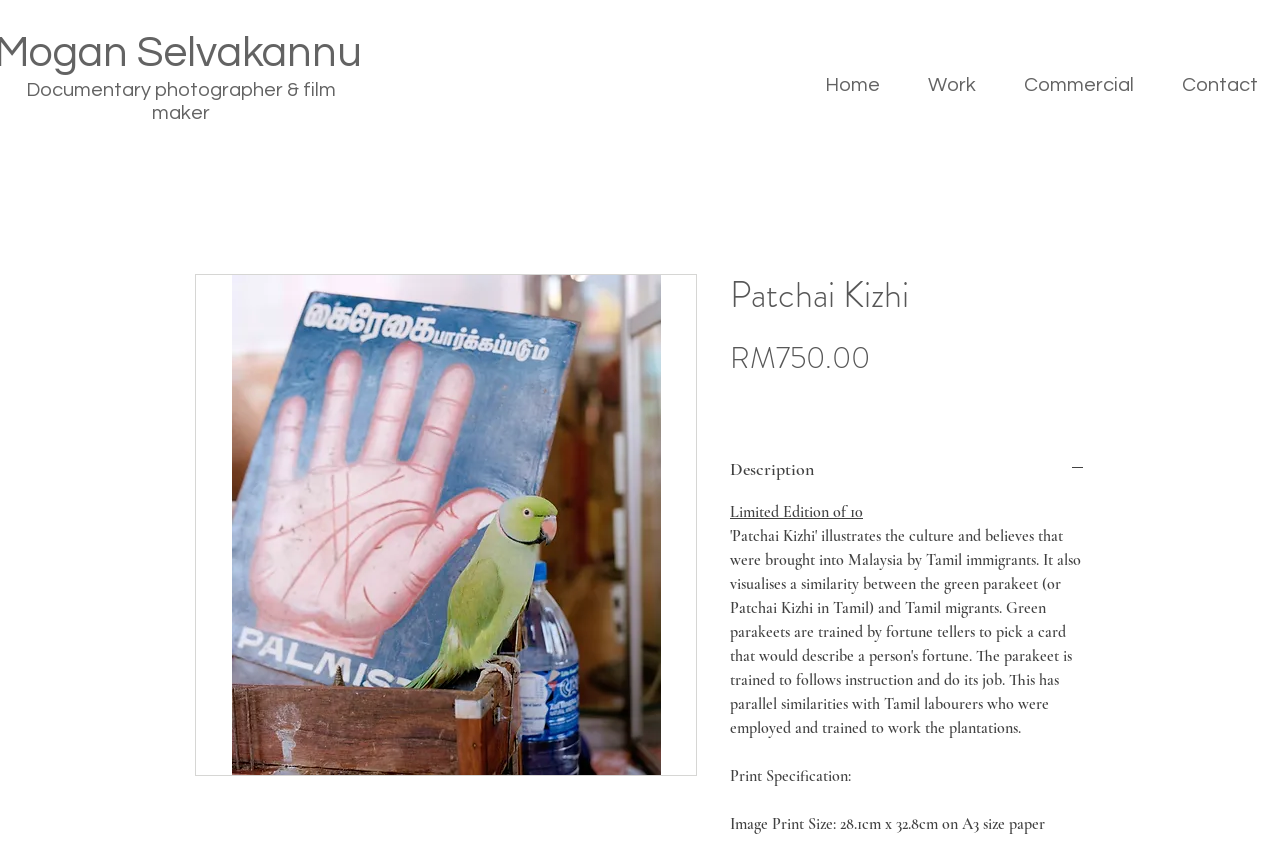Provide a brief response to the question using a single word or phrase: 
What is the size of the image print?

28.1cm x 32.8cm